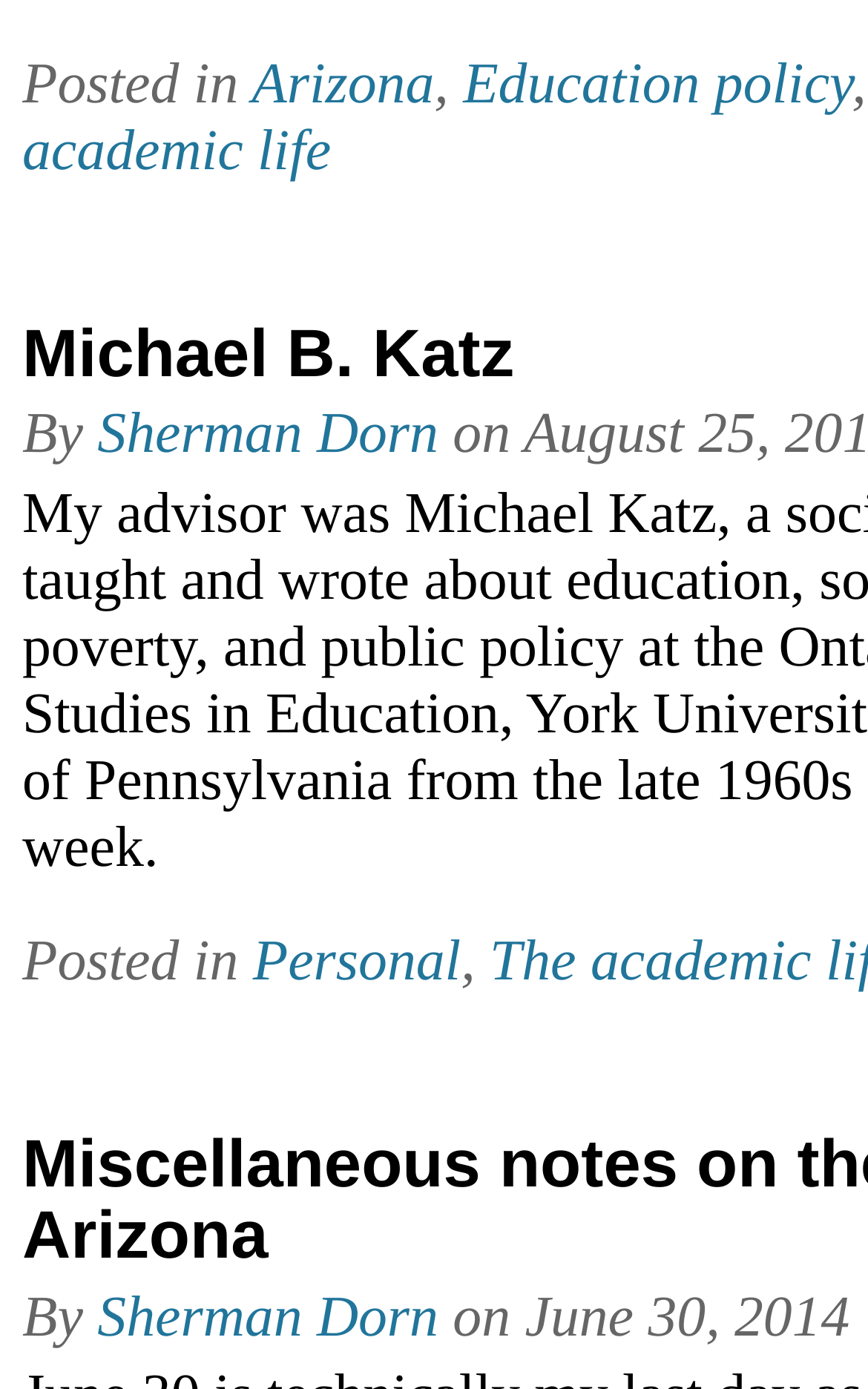What is the topic of the first post?
Using the image provided, answer with just one word or phrase.

Education policy